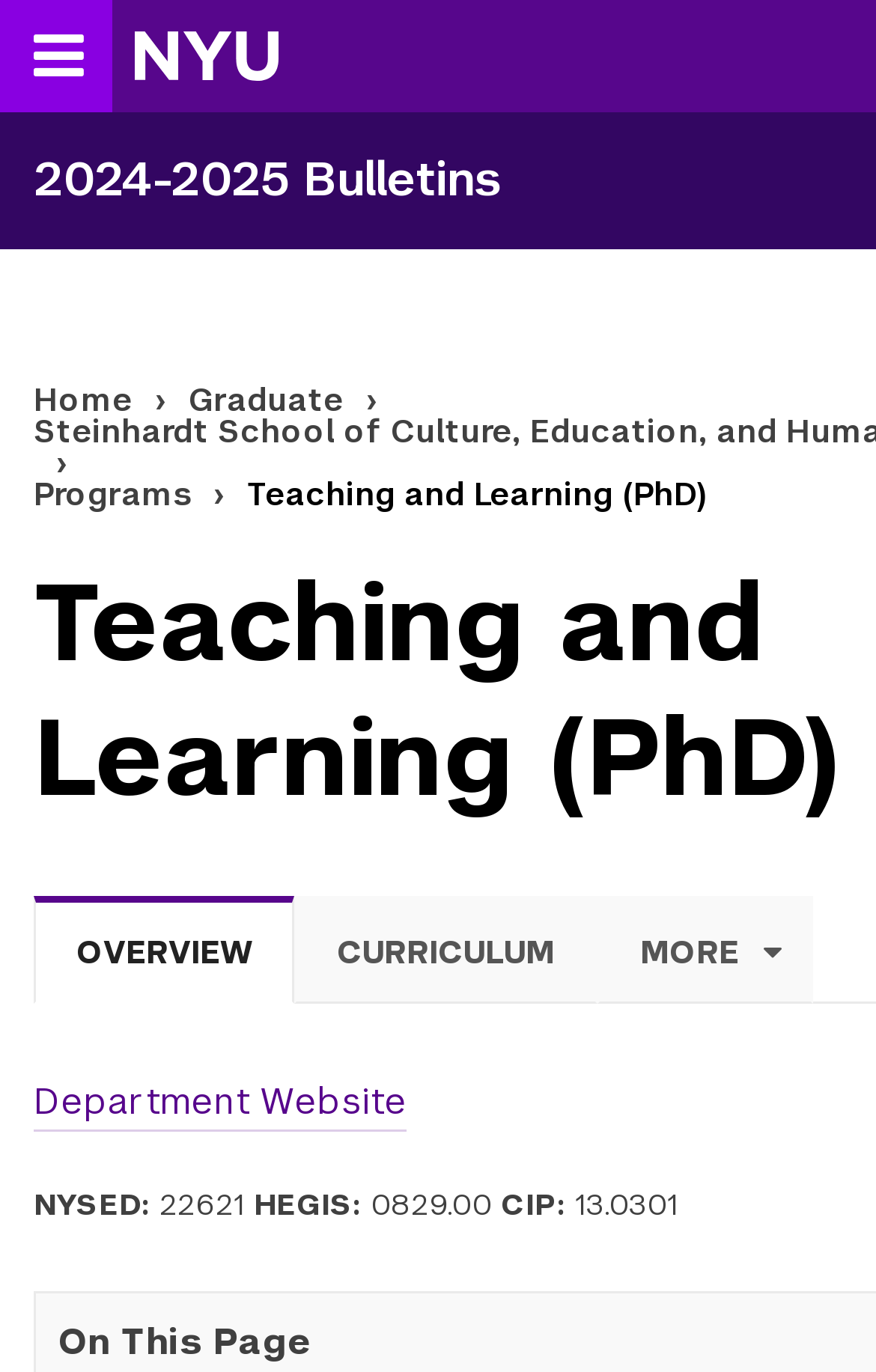Give a one-word or short phrase answer to the question: 
What is the purpose of the 'On This Page' section?

To provide a table of contents